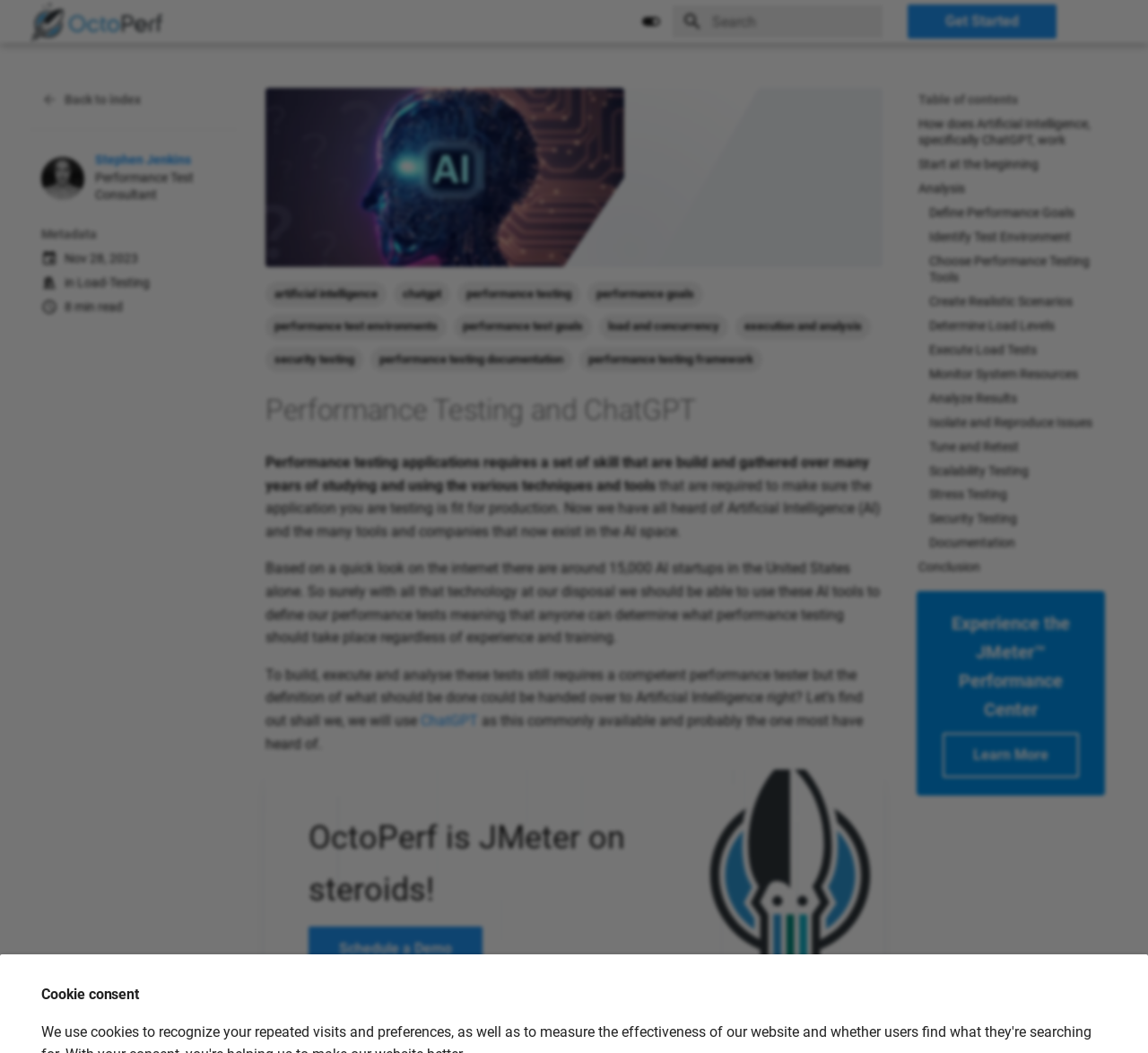Answer this question using a single word or a brief phrase:
What is the purpose of the 'Get Started' button?

To start learning